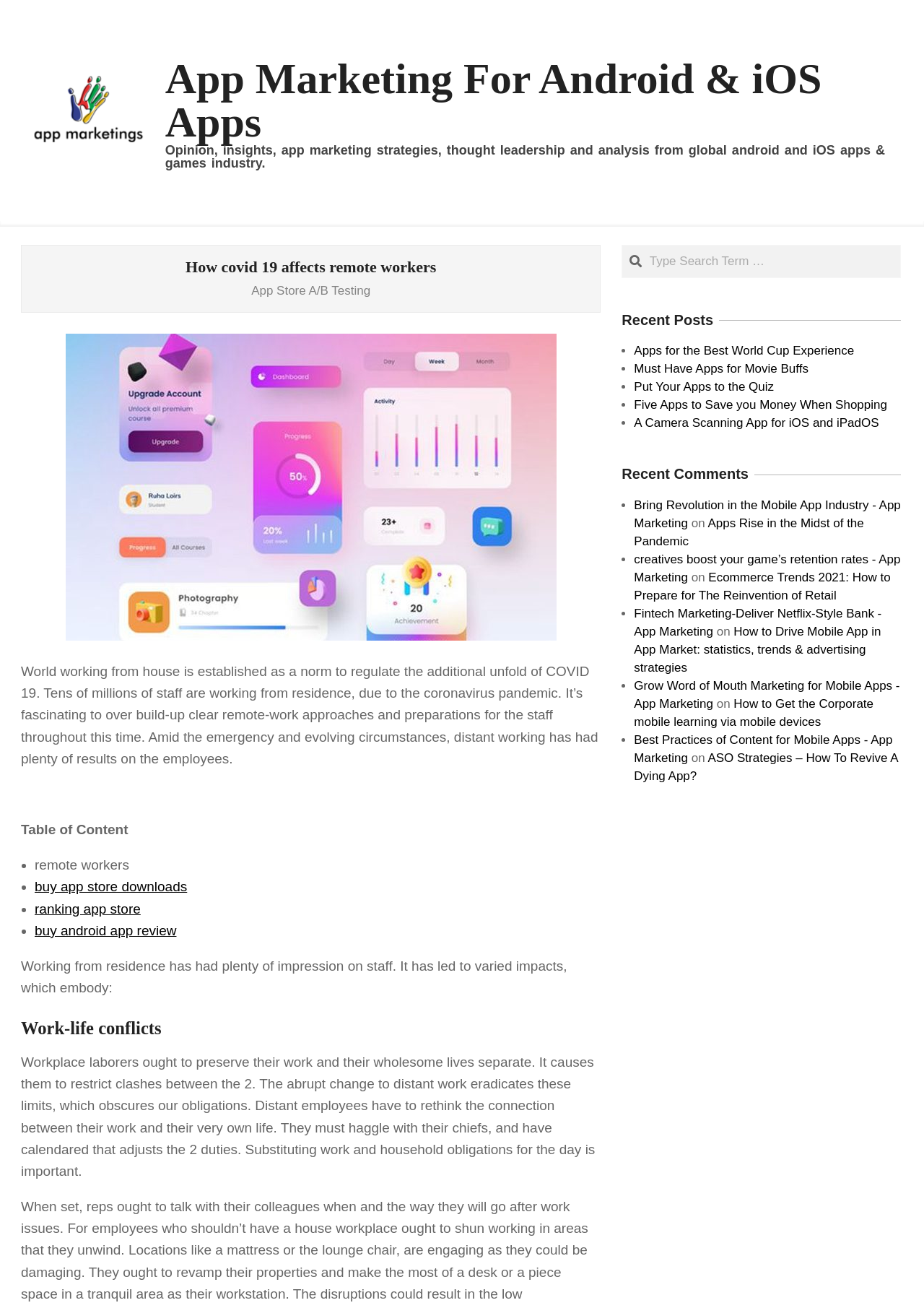Pinpoint the bounding box coordinates of the area that must be clicked to complete this instruction: "Check the recent post about Apps for the Best World Cup Experience".

[0.686, 0.263, 0.924, 0.273]